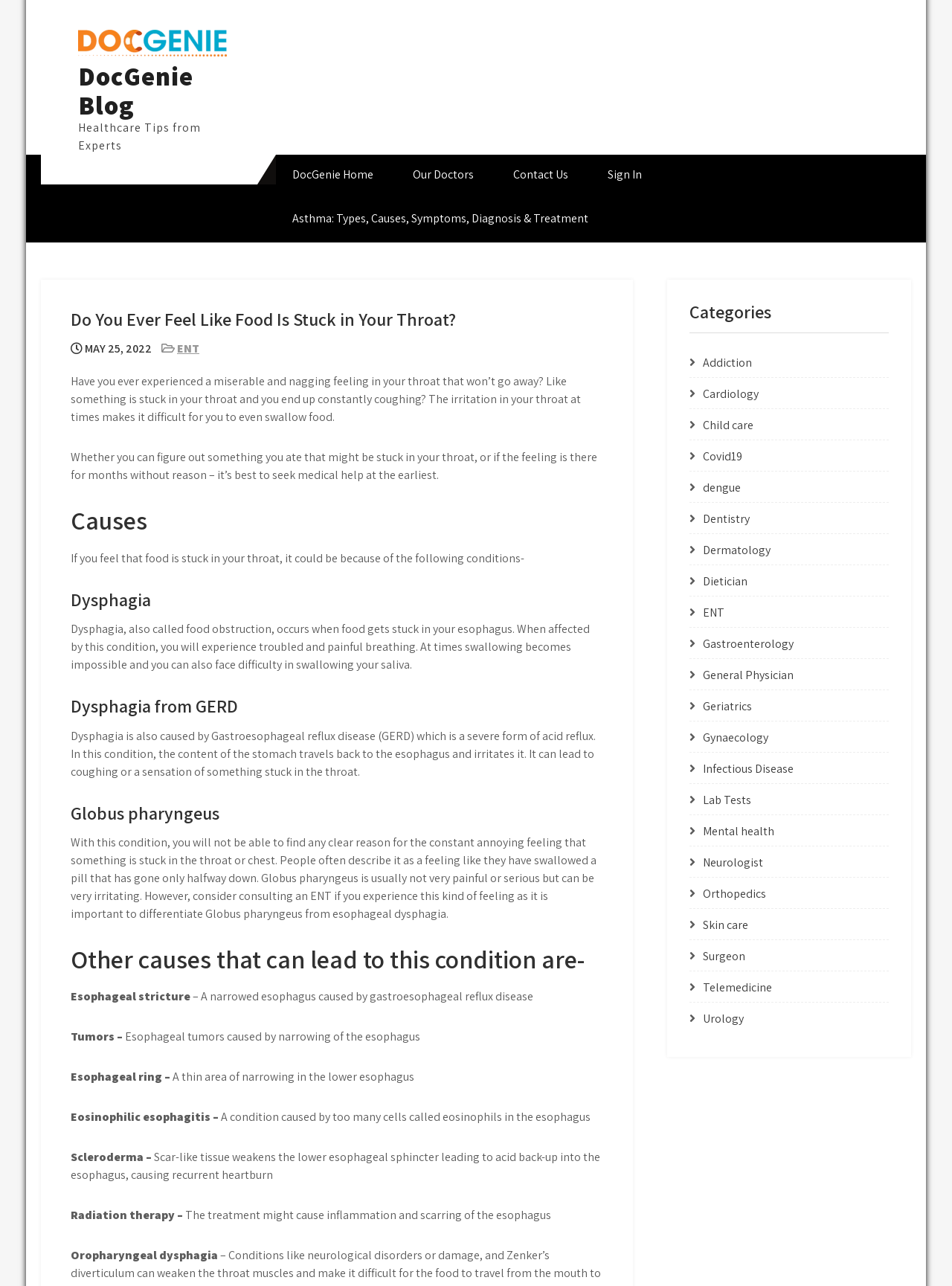Describe all the key features and sections of the webpage thoroughly.

The webpage is a blog post titled "Do You Ever Feel Like Food Is Stuck in Your Throat?" from the DocGenie Blog. At the top, there is a logo and a link to the blog's homepage, accompanied by a heading with the same text. Below this, there is a section with links to various pages, including the home page, doctors, contact us, and sign in.

The main content of the blog post is divided into sections, each with a heading. The first section describes the feeling of having food stuck in the throat and the importance of seeking medical help. The subsequent sections discuss the causes of this condition, including dysphagia, gastroesophageal reflux disease (GERD), globus pharyngeus, and other conditions such as esophageal stricture, tumors, esophageal ring, eosinophilic esophagitis, scleroderma, radiation therapy, and oropharyngeal dysphagia.

On the right side of the page, there is a complementary section with a heading "Categories" and a list of links to various medical categories, including addiction, cardiology, child care, COVID-19, dentistry, dermatology, and many others.

Overall, the webpage is a informative blog post that provides detailed information on the causes and symptoms of feeling like food is stuck in the throat, with a list of related medical categories on the side.